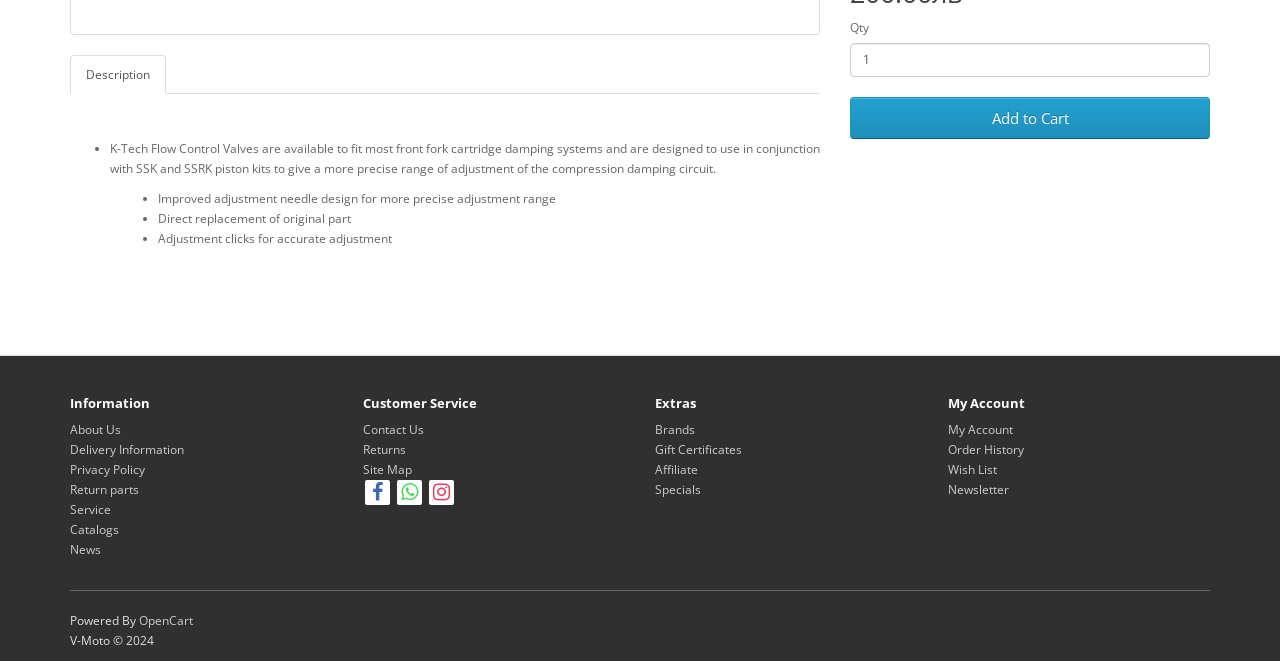Find and provide the bounding box coordinates for the UI element described here: "Add to Cart". The coordinates should be given as four float numbers between 0 and 1: [left, top, right, bottom].

[0.664, 0.146, 0.945, 0.21]